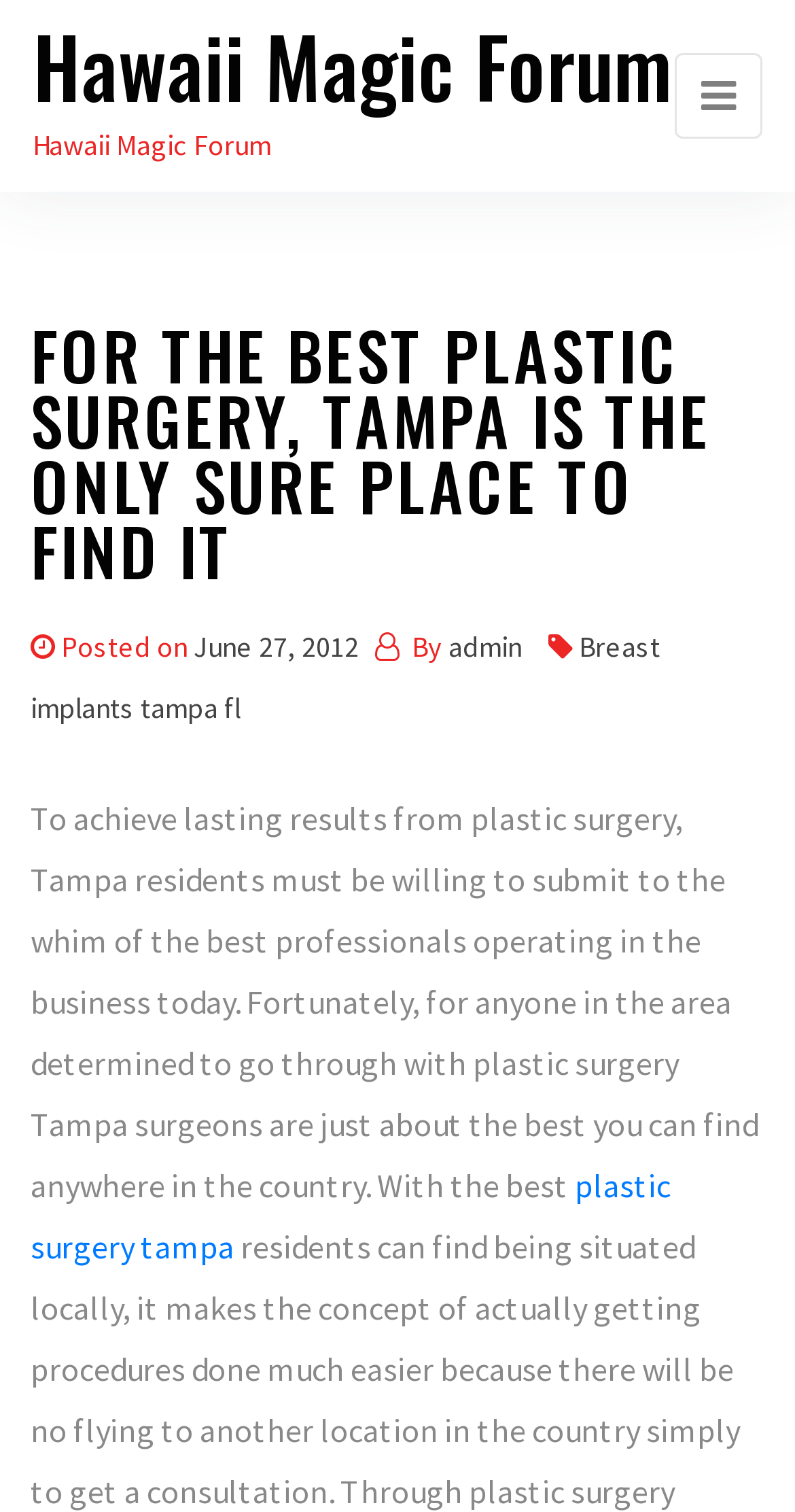Please find the bounding box for the UI element described by: "admin".

[0.564, 0.415, 0.656, 0.44]